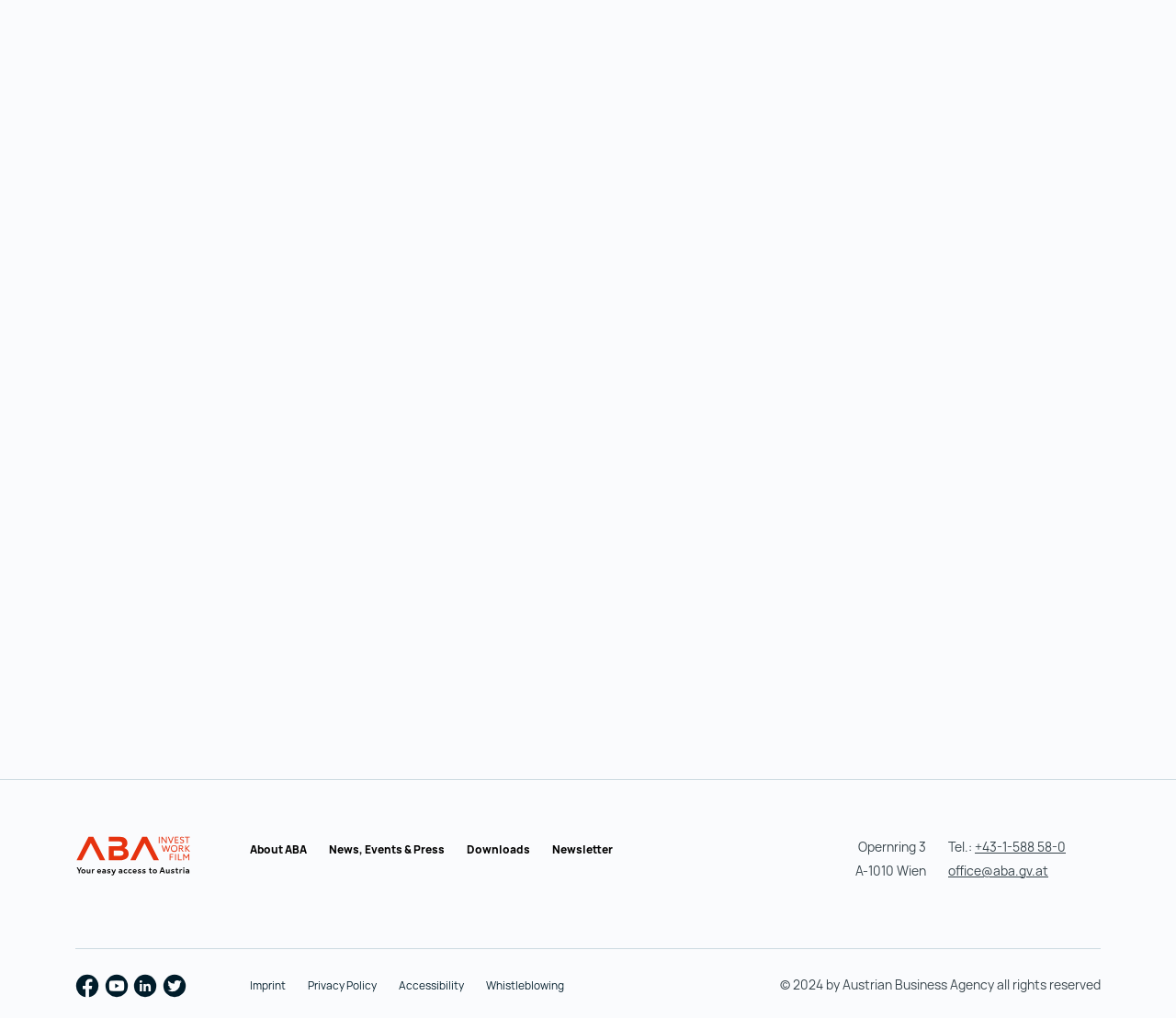Please identify the bounding box coordinates of the clickable area that will allow you to execute the instruction: "Download for free".

[0.139, 0.638, 0.285, 0.684]